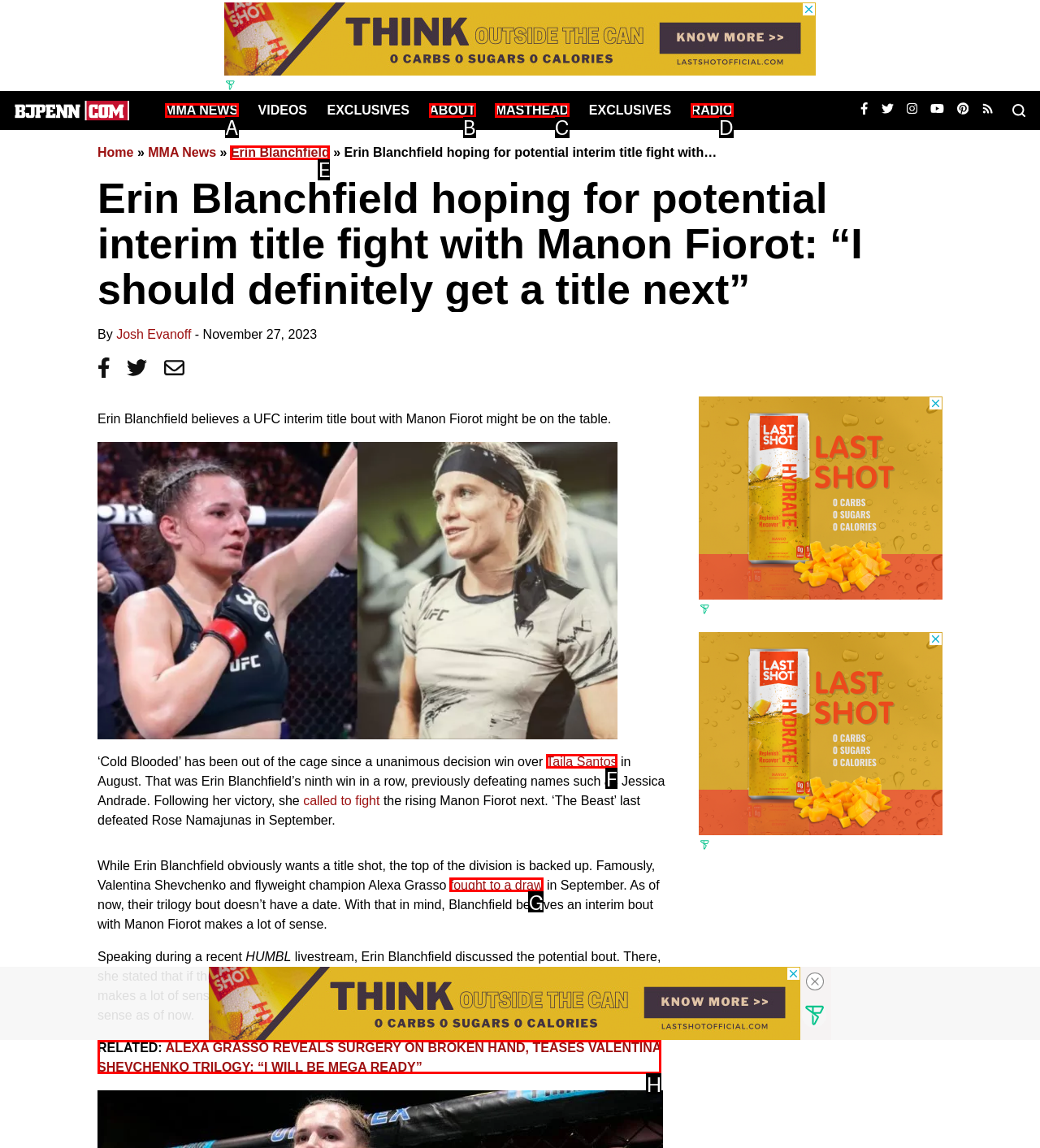Given the description: December 16, 2023, choose the HTML element that matches it. Indicate your answer with the letter of the option.

None